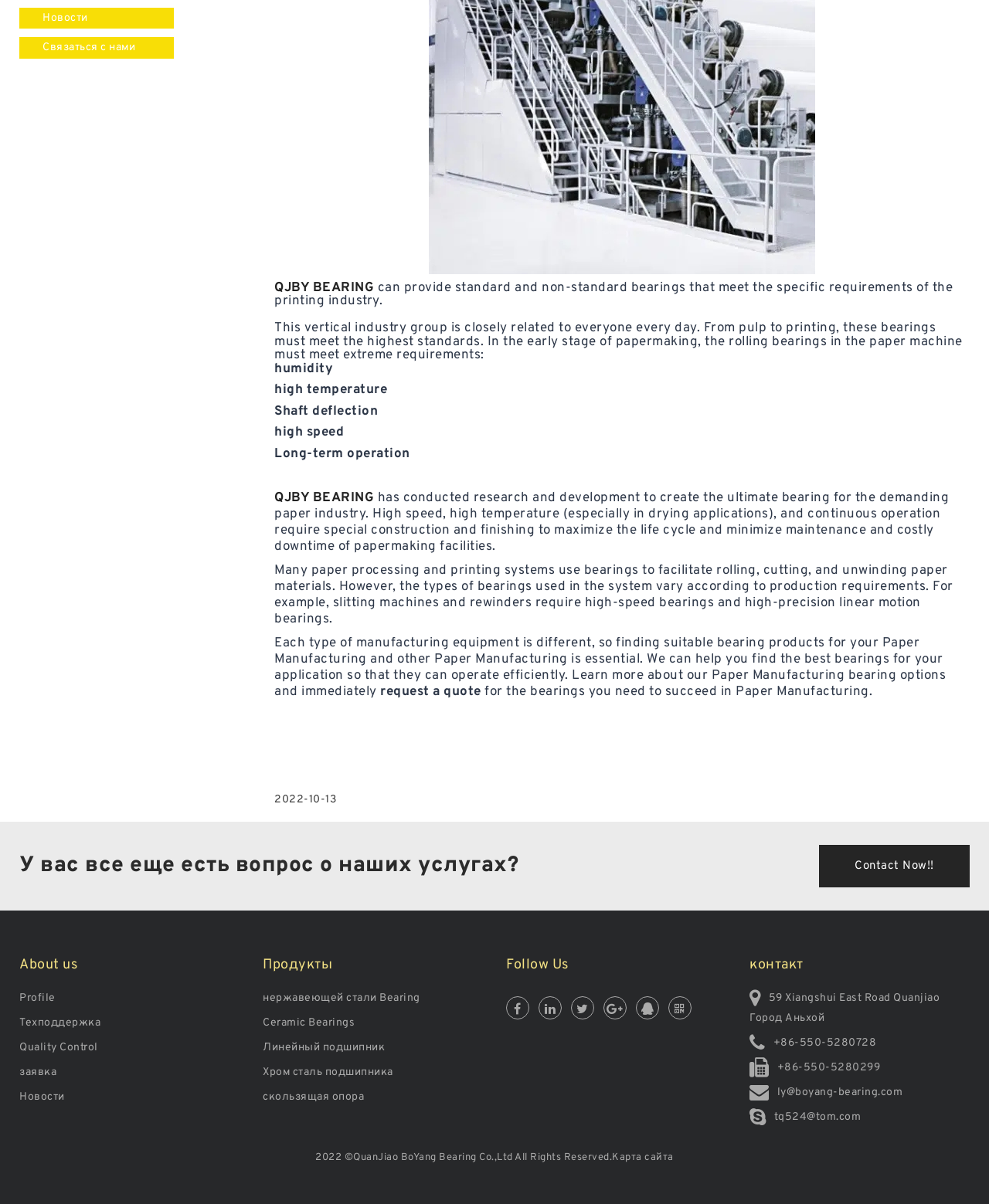Extract the bounding box coordinates for the UI element described by the text: "QJBY BEARING". The coordinates should be in the form of [left, top, right, bottom] with values between 0 and 1.

[0.277, 0.407, 0.378, 0.421]